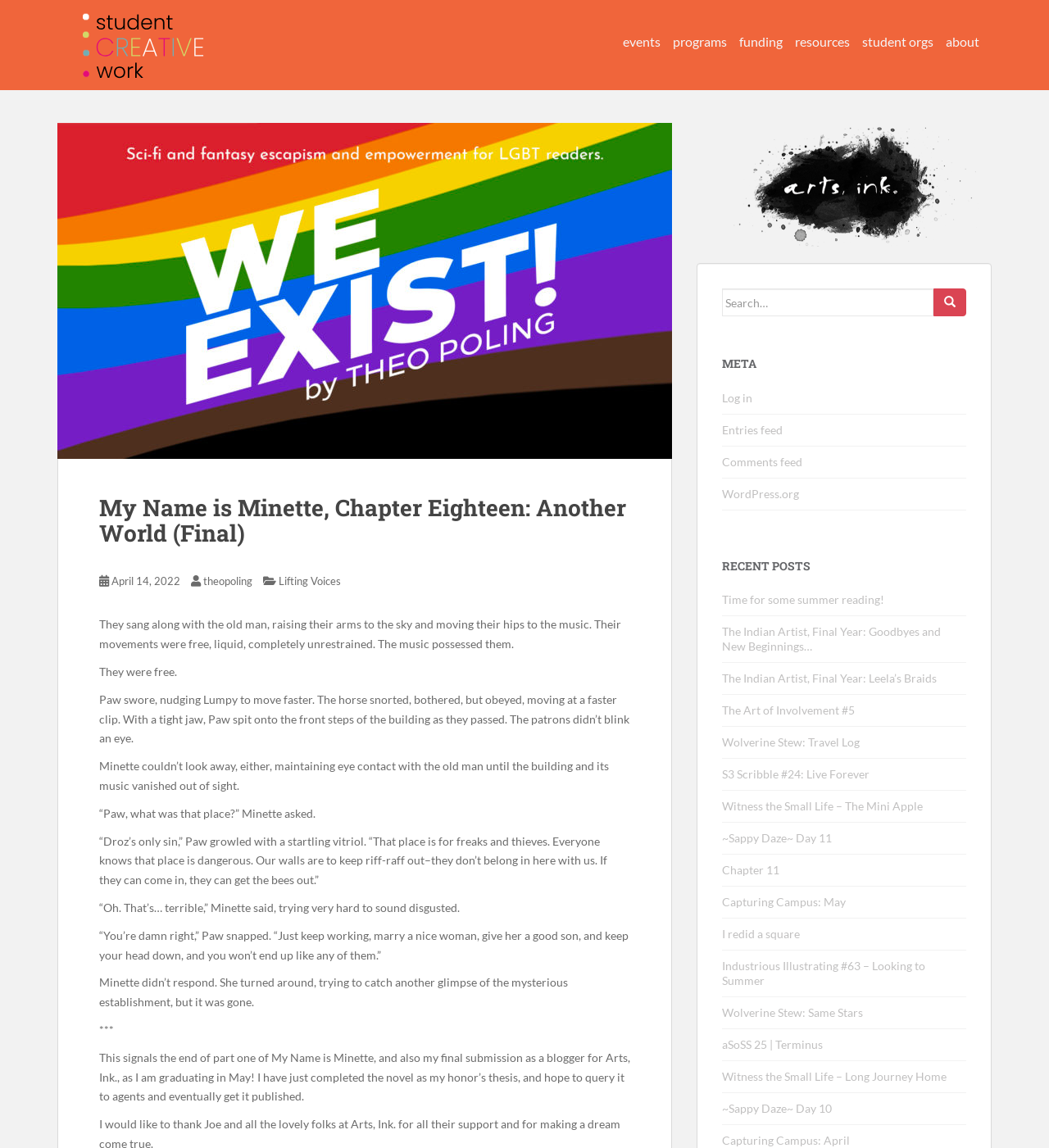Show the bounding box coordinates for the element that needs to be clicked to execute the following instruction: "Click on the 'Politics' link". Provide the coordinates in the form of four float numbers between 0 and 1, i.e., [left, top, right, bottom].

None